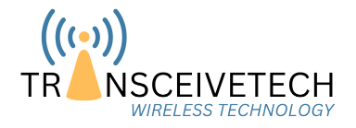Based on what you see in the screenshot, provide a thorough answer to this question: What is the font style of the company name?

The company name 'TRANSCIEVETECH' is positioned alongside the tagline 'WIRELESS TECHNOLOGY', and it is described as bold and modern, suggesting that the font style of the company name is prominent and contemporary.